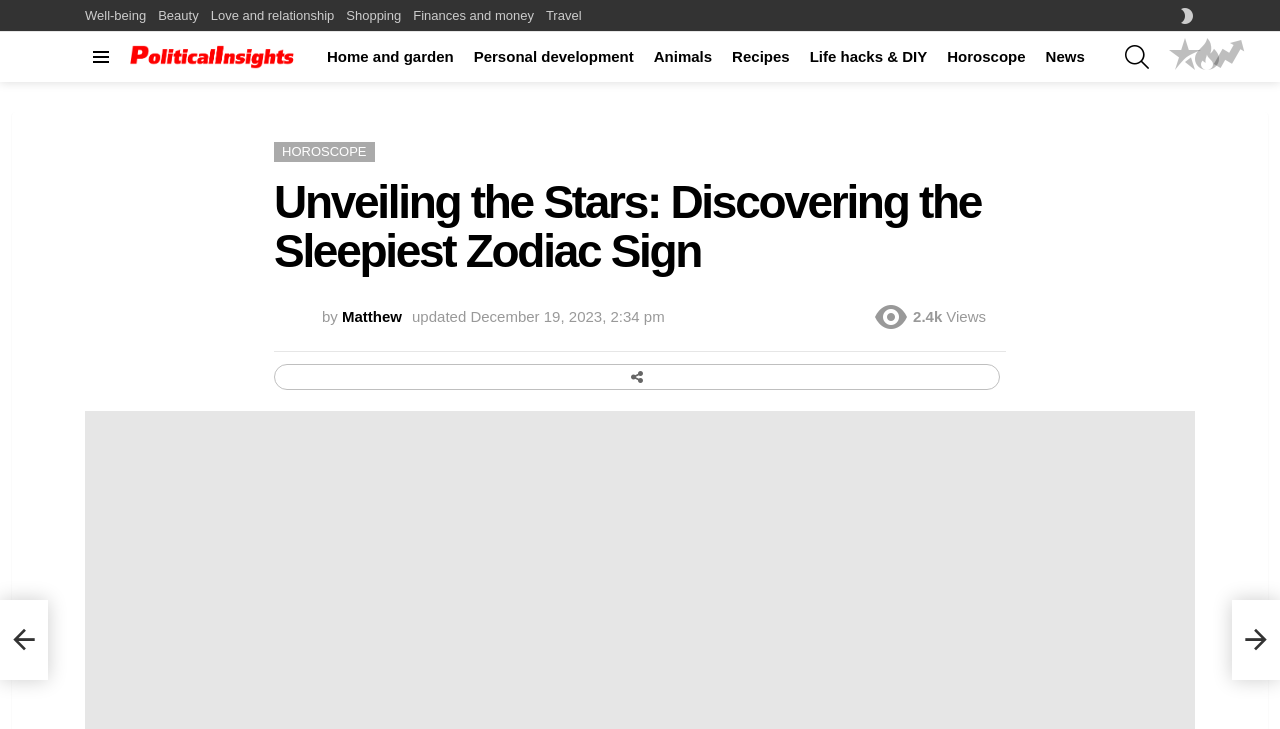Please specify the bounding box coordinates of the clickable section necessary to execute the following command: "Search for something".

[0.879, 0.051, 0.897, 0.106]